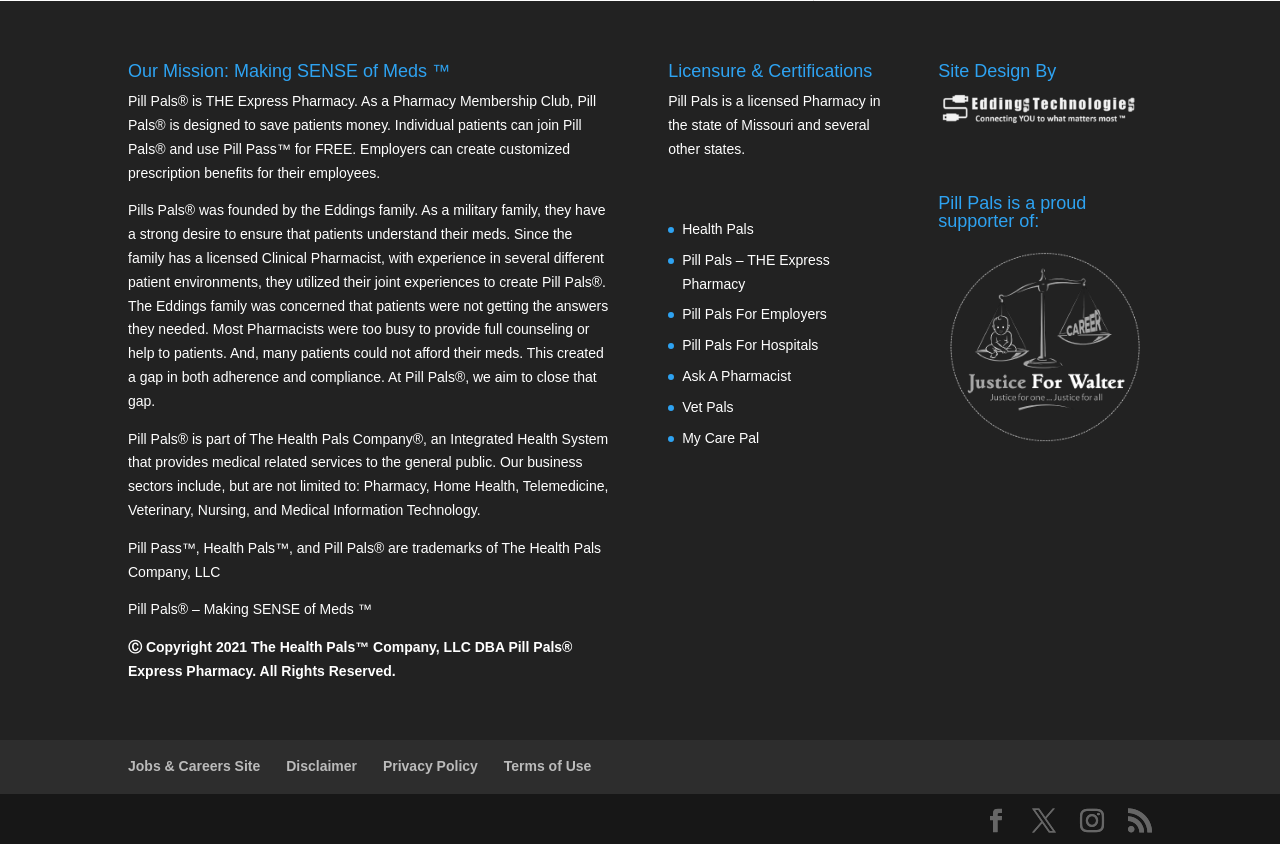Could you highlight the region that needs to be clicked to execute the instruction: "Visit 'Pill Pals For Employers'"?

[0.533, 0.363, 0.646, 0.382]